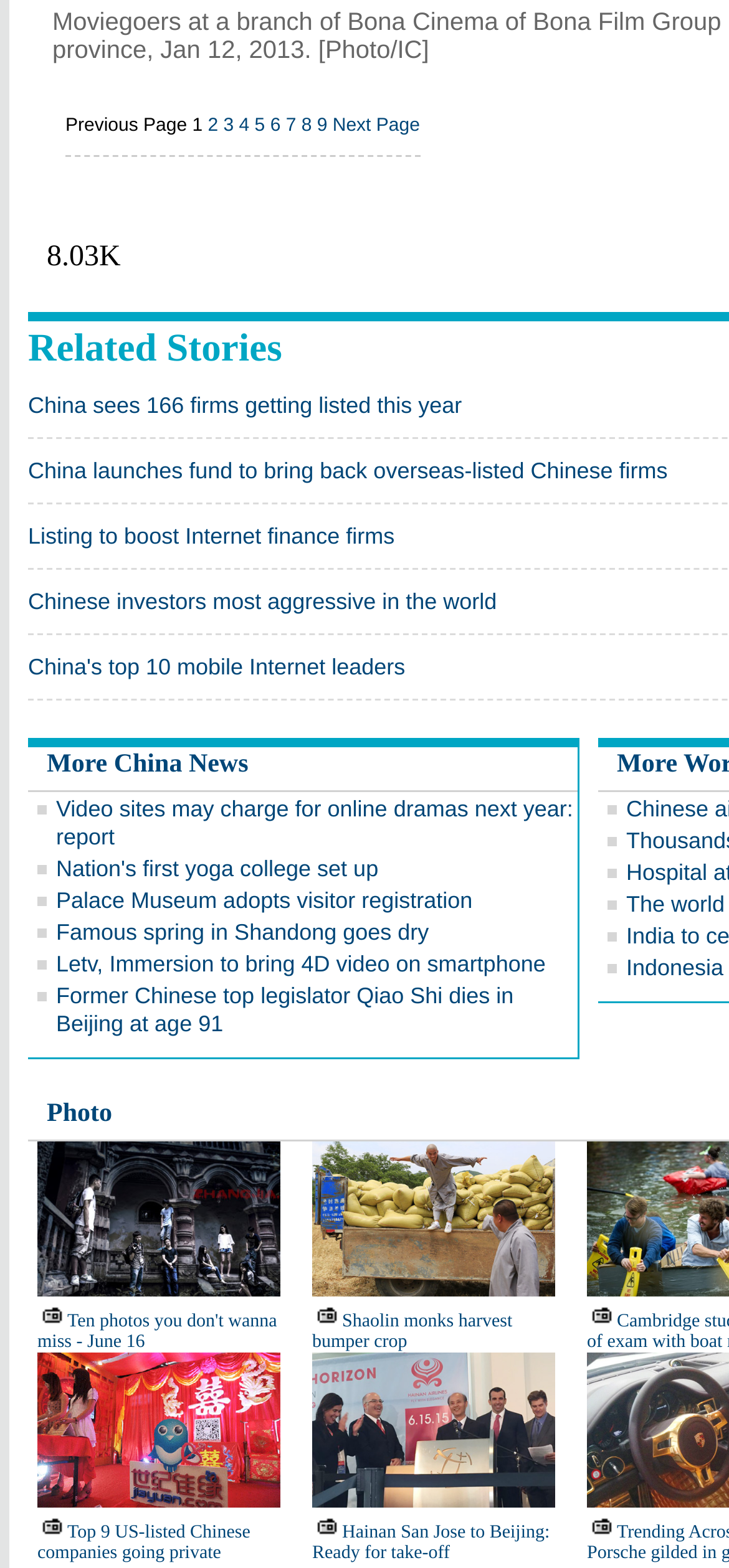How many images are on this page?
Provide a comprehensive and detailed answer to the question.

I counted the number of image elements on the page, which are scattered throughout the news articles and headlines. There are 7 images in total.